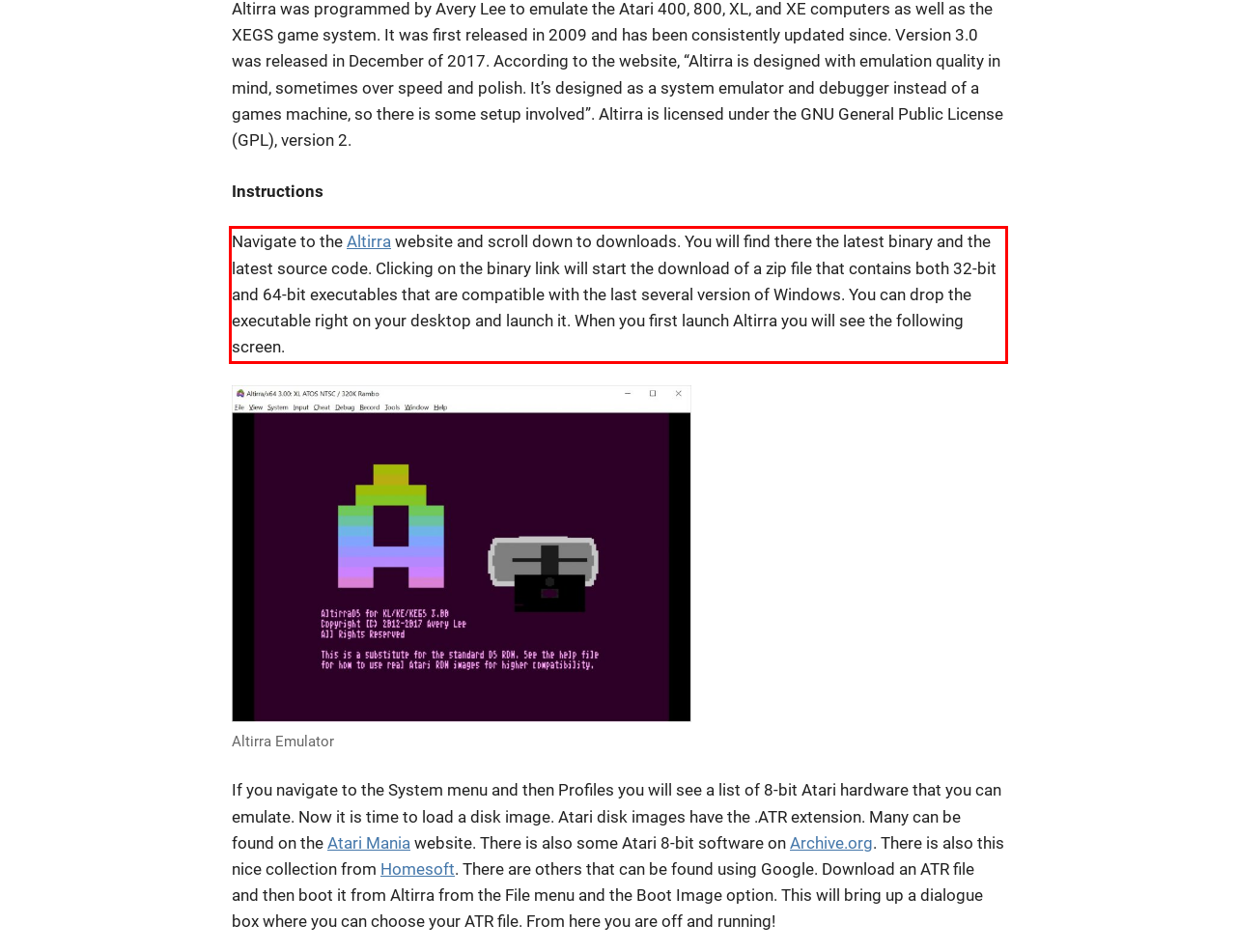Given the screenshot of a webpage, identify the red rectangle bounding box and recognize the text content inside it, generating the extracted text.

Navigate to the Altirra website and scroll down to downloads. You will find there the latest binary and the latest source code. Clicking on the binary link will start the download of a zip file that contains both 32-bit and 64-bit executables that are compatible with the last several version of Windows. You can drop the executable right on your desktop and launch it. When you first launch Altirra you will see the following screen.